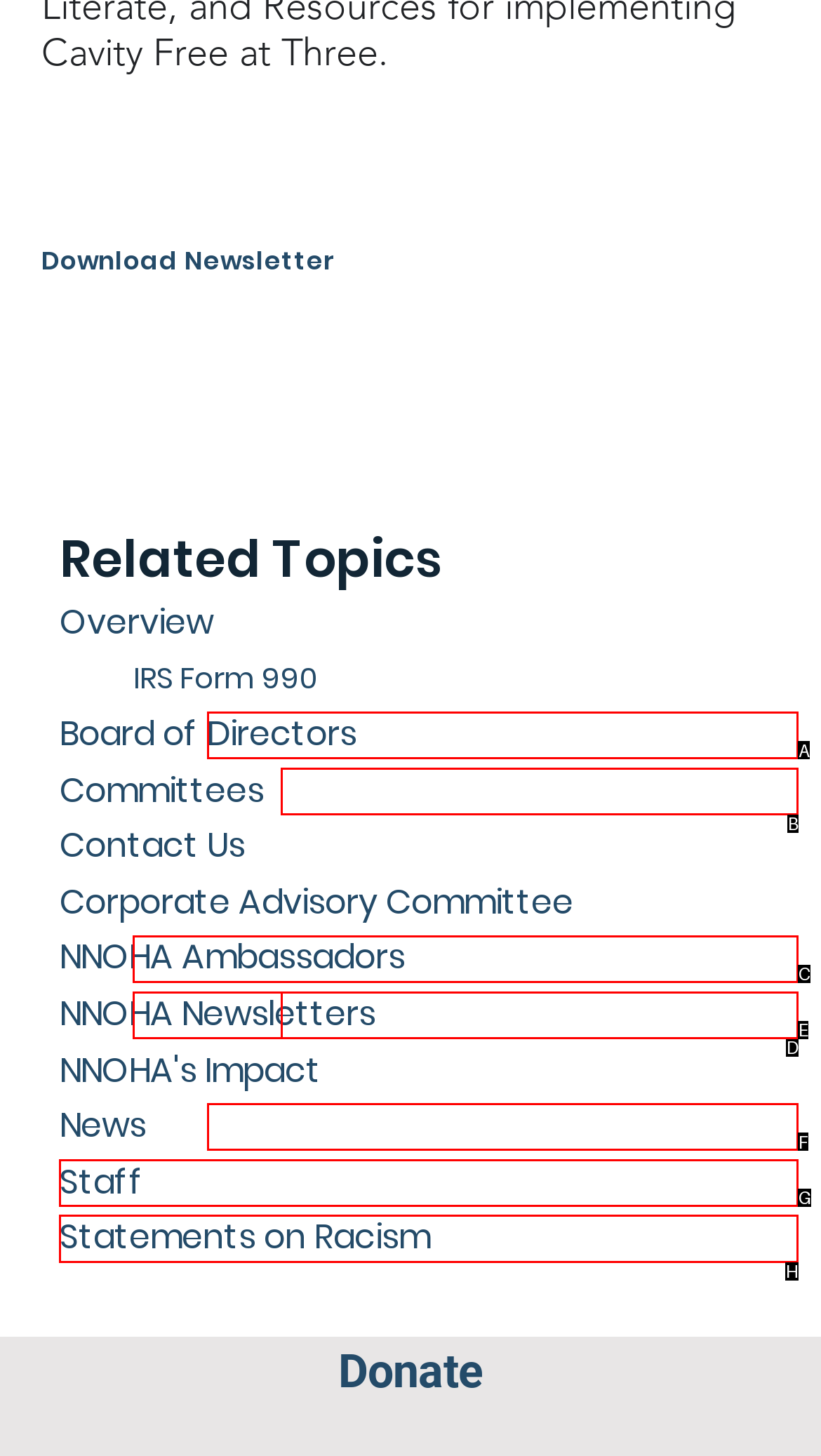Choose the HTML element that corresponds to the description: parent_node: Board of Directors
Provide the answer by selecting the letter from the given choices.

A